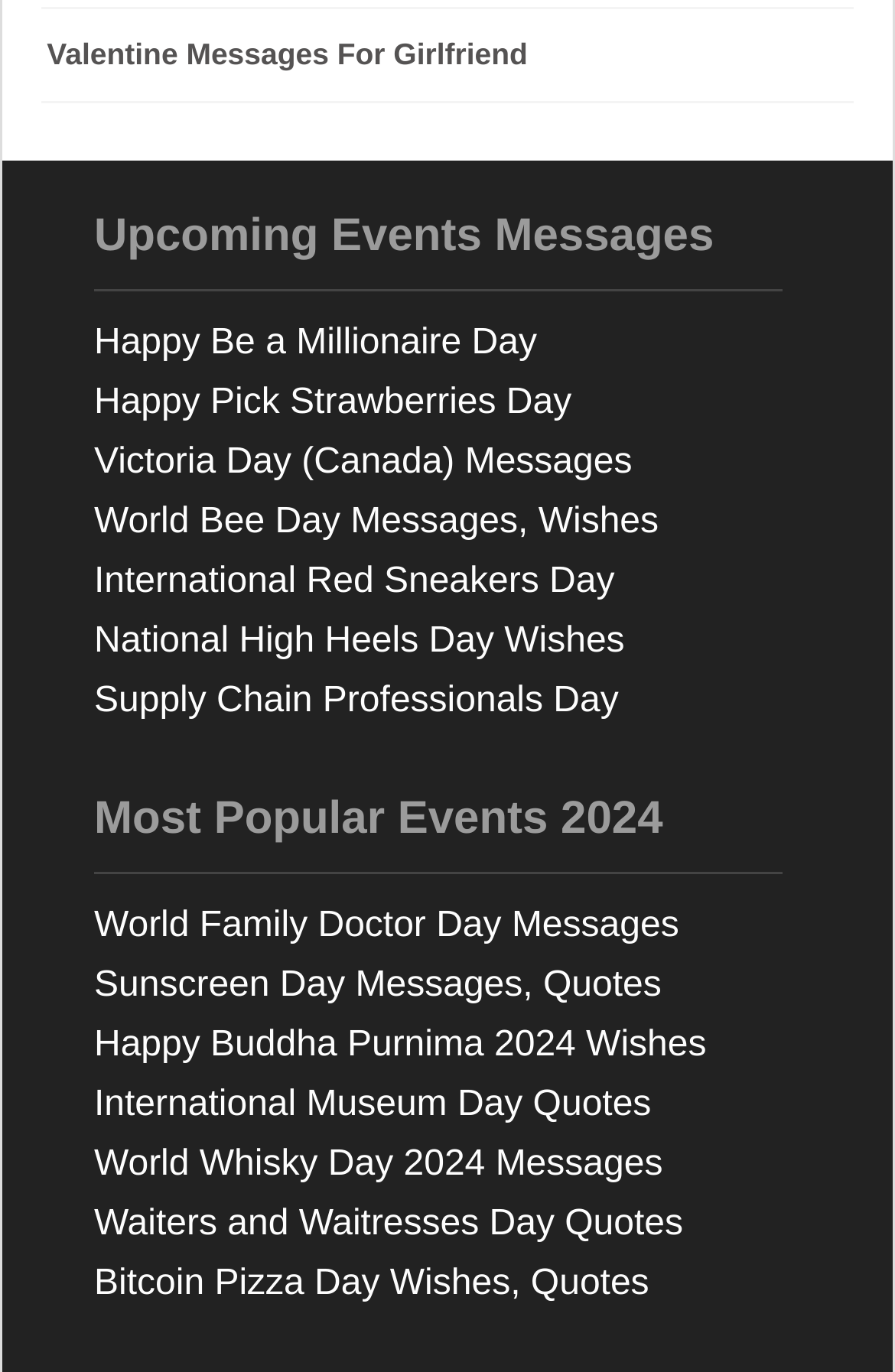Please identify the bounding box coordinates of the region to click in order to complete the task: "Contact us by phone". The coordinates must be four float numbers between 0 and 1, specified as [left, top, right, bottom].

None